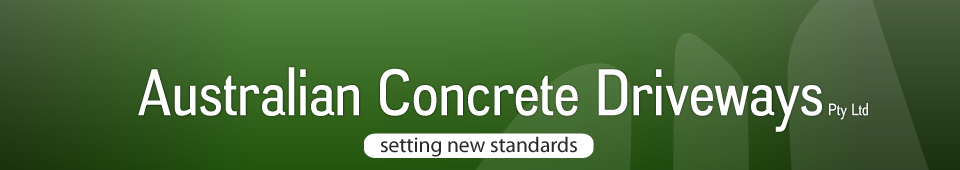Give a detailed account of the visual content in the image.

The image prominently displays the name "Australian Concrete Driveways Pty Ltd," set against a vibrant green background that symbolizes growth and quality. Below the company name, the tagline "setting new standards" emphasizes their commitment to excellence in driveway construction. The clean and modern typography conveys professionalism, reflecting the company’s dedication to providing high-quality services in the concrete driveway industry. This branding reinforces their vision of becoming synonymous with superior quality and service in Melbourne's competitive market, engaging potential clients with a clear and compelling message.